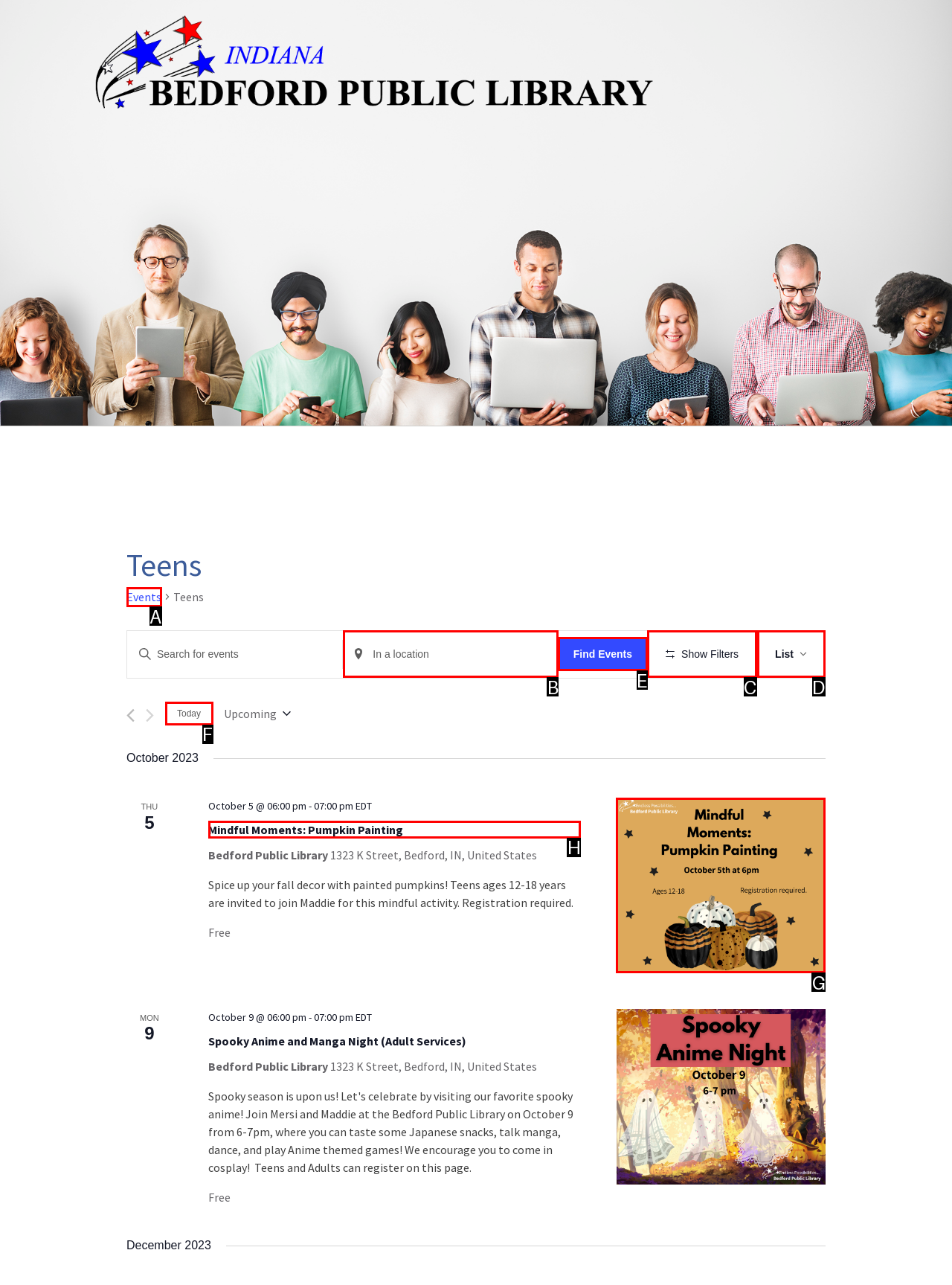Specify the letter of the UI element that should be clicked to achieve the following: View 'Mindful Moments: Pumpkin Painting' event
Provide the corresponding letter from the choices given.

H